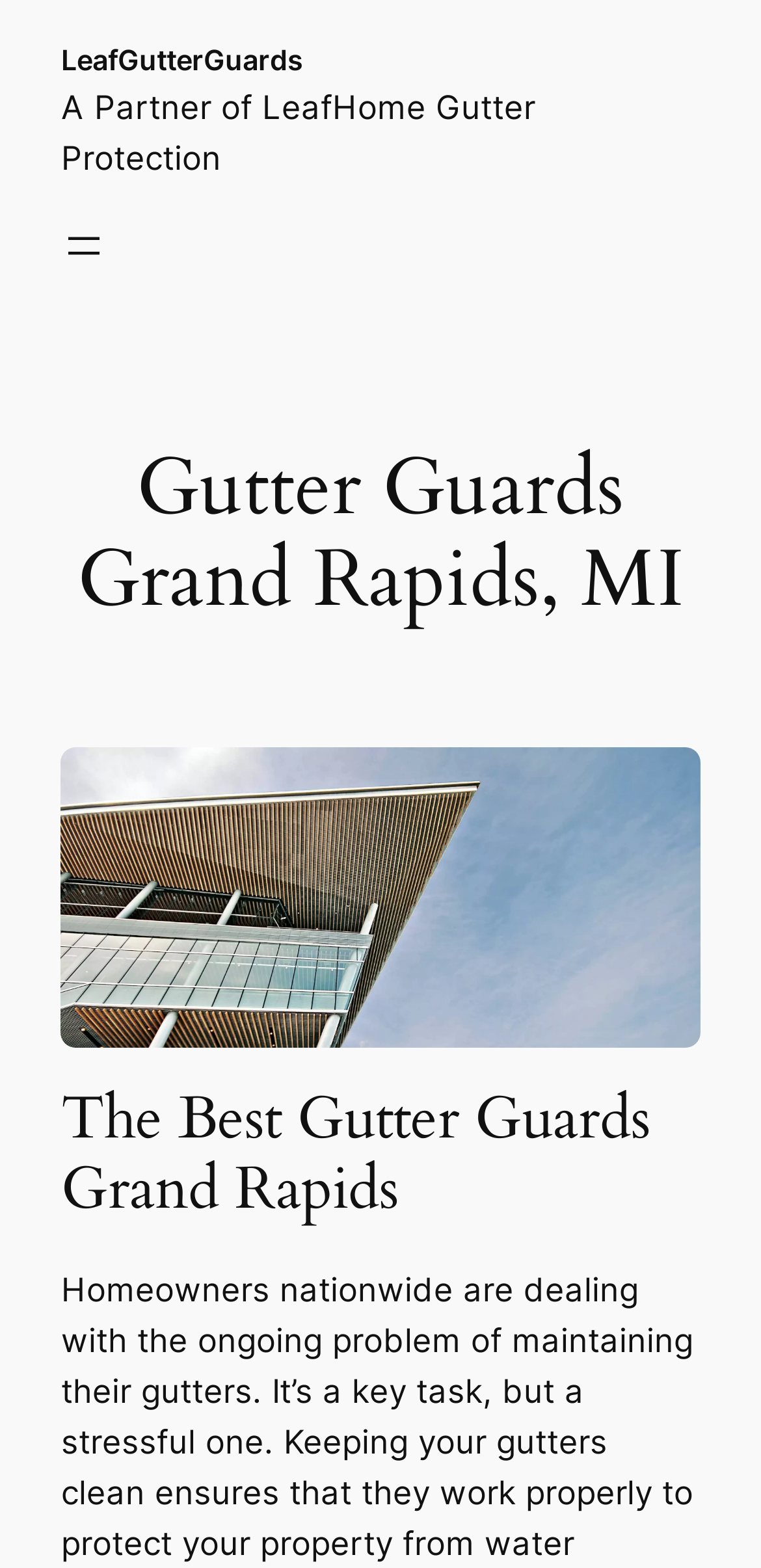Provide the bounding box coordinates for the UI element described in this sentence: "LeafGutterGuards". The coordinates should be four float values between 0 and 1, i.e., [left, top, right, bottom].

[0.08, 0.027, 0.398, 0.049]